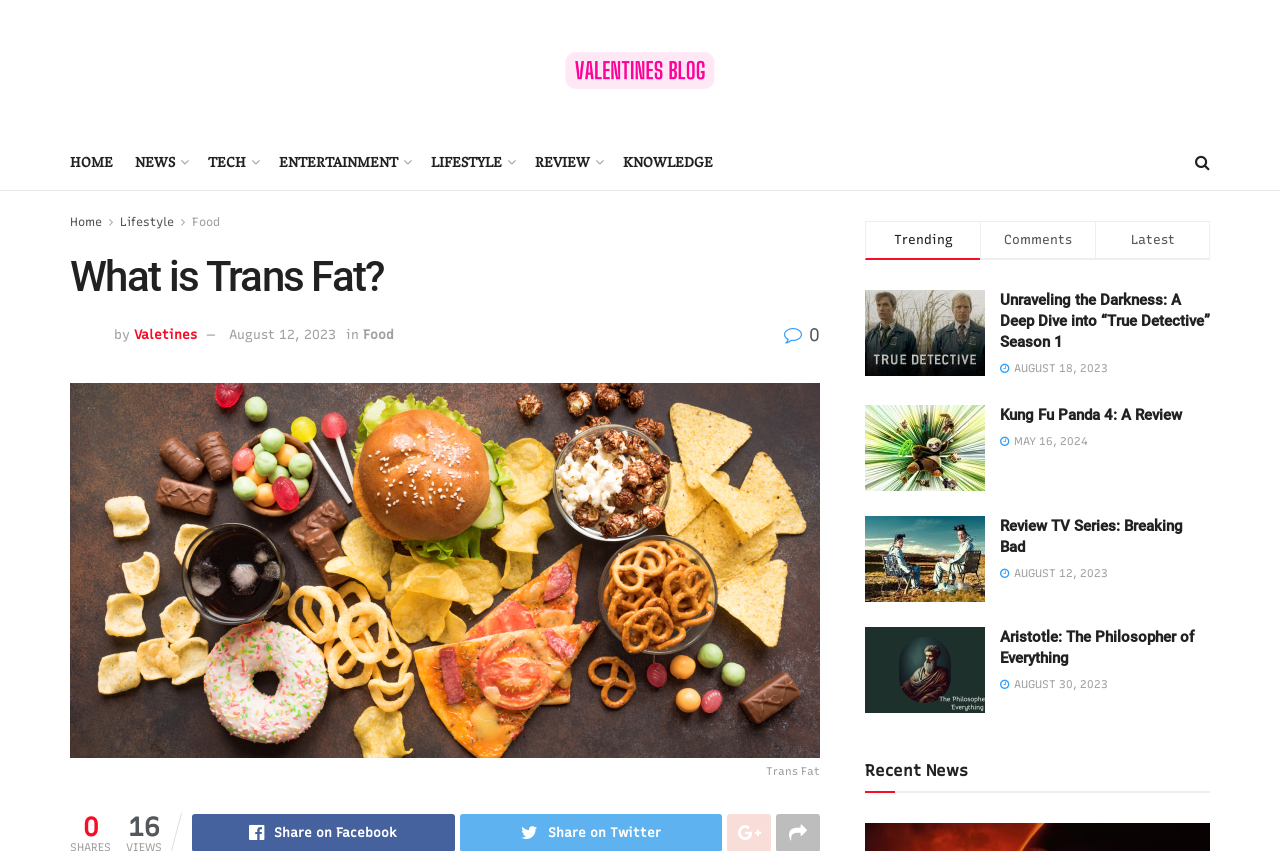Provide the bounding box coordinates of the HTML element described by the text: "Aristotle: The Philosopher of Everything". The coordinates should be in the format [left, top, right, bottom] with values between 0 and 1.

[0.781, 0.738, 0.933, 0.784]